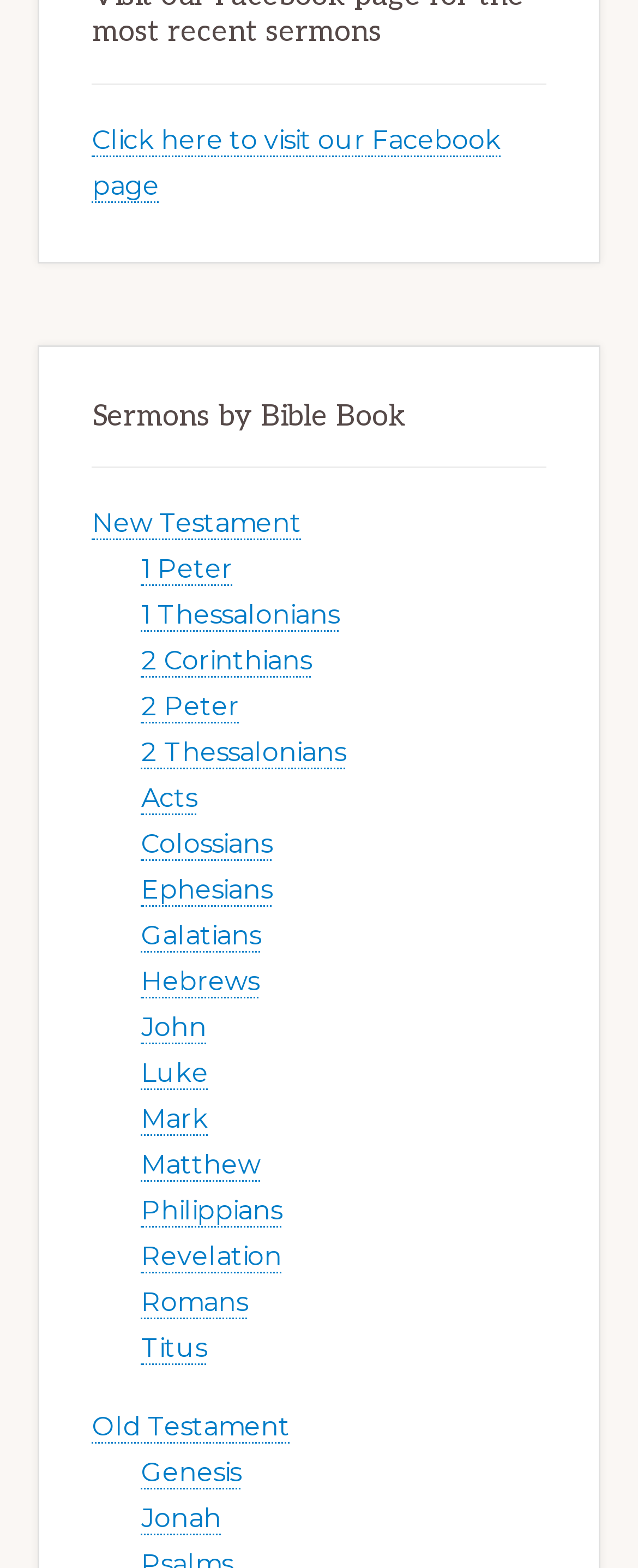Locate the bounding box coordinates of the clickable element to fulfill the following instruction: "Explore Old Testament". Provide the coordinates as four float numbers between 0 and 1 in the format [left, top, right, bottom].

[0.145, 0.9, 0.455, 0.921]